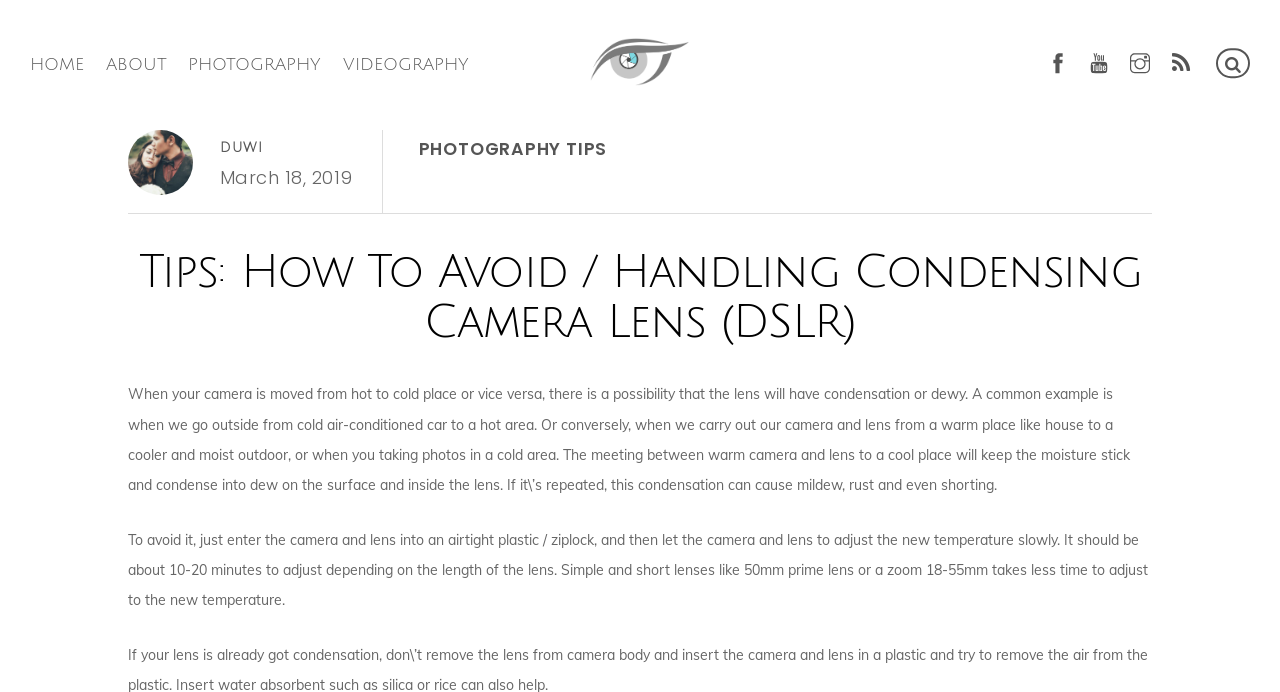Find the bounding box coordinates of the element to click in order to complete this instruction: "Visit PHOTOGRAPHY page". The bounding box coordinates must be four float numbers between 0 and 1, denoted as [left, top, right, bottom].

[0.137, 0.068, 0.251, 0.169]